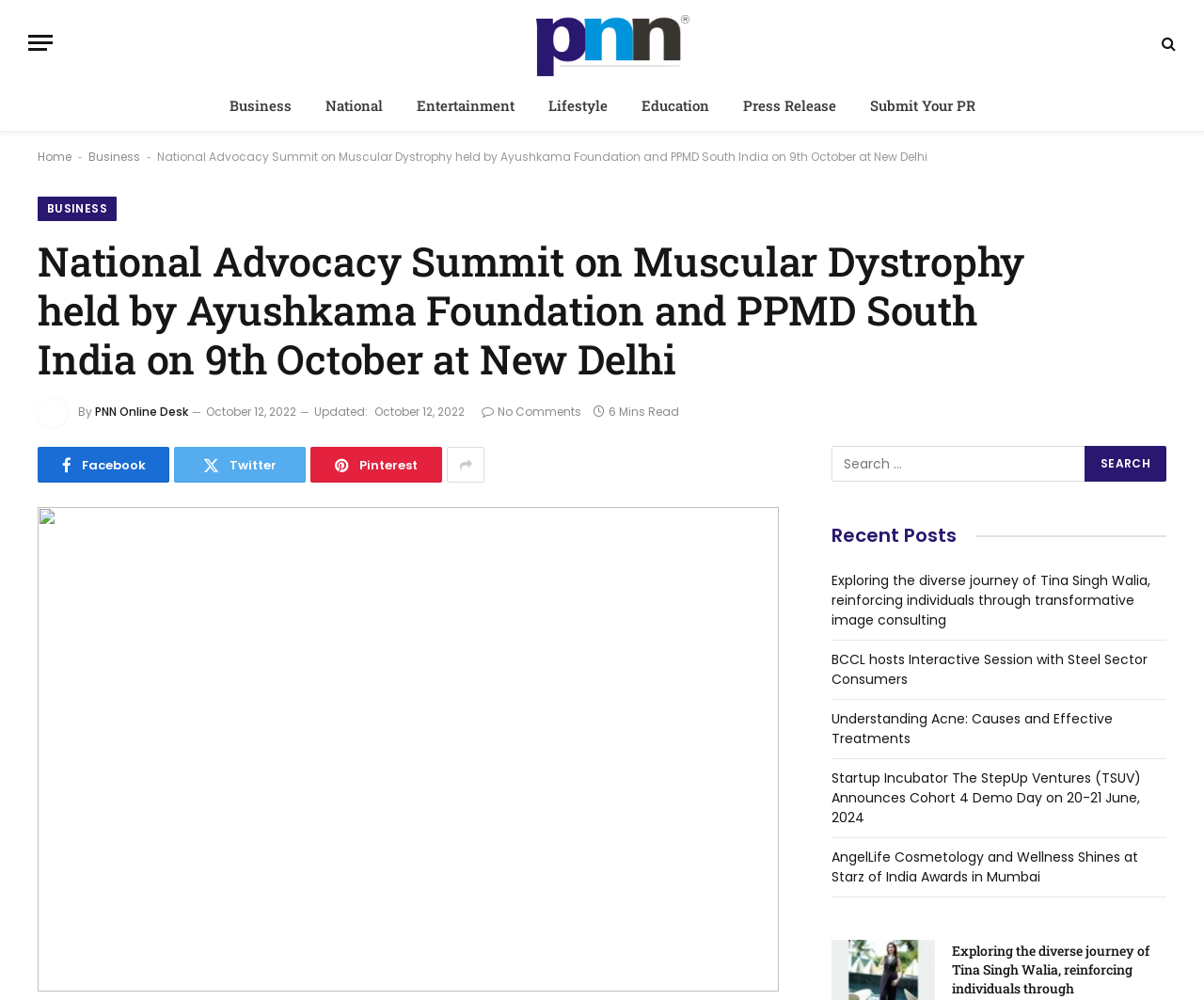Specify the bounding box coordinates of the element's region that should be clicked to achieve the following instruction: "Read the National Advocacy Summit article". The bounding box coordinates consist of four float numbers between 0 and 1, in the format [left, top, right, bottom].

[0.031, 0.507, 0.647, 0.992]